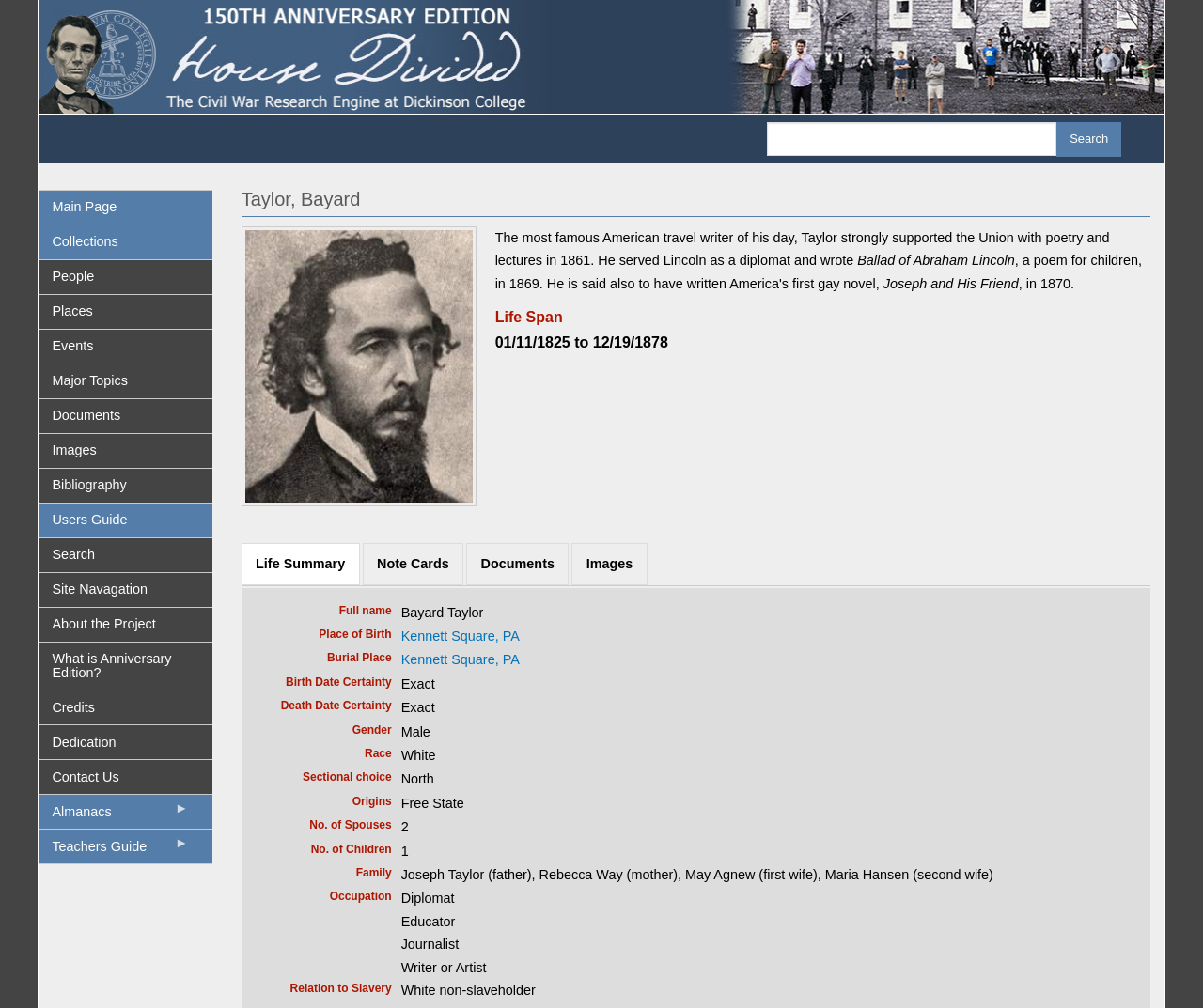Please identify the bounding box coordinates of the element I need to click to follow this instruction: "Go to main page".

[0.032, 0.189, 0.176, 0.222]